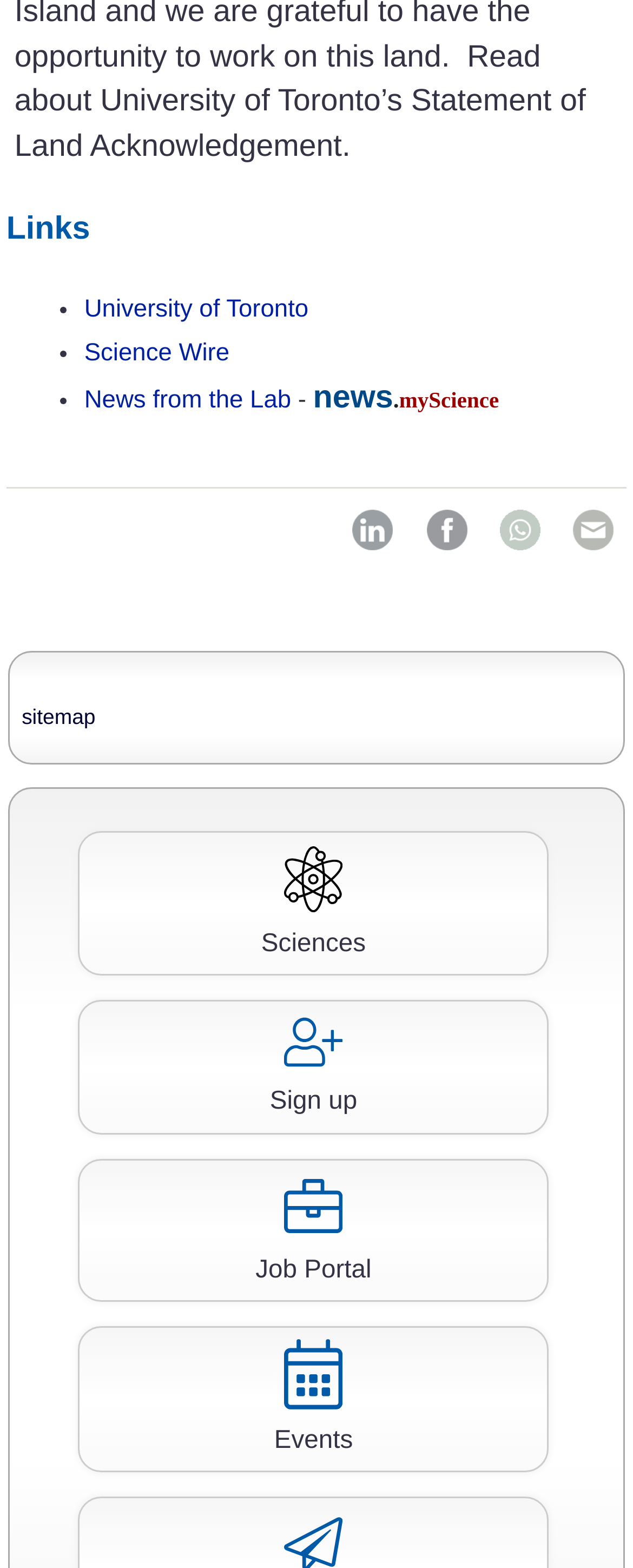What is the second link in the list of links under the 'Links' heading?
Look at the image and respond to the question as thoroughly as possible.

I looked at the links under the 'Links' heading and found that the second link is 'Science Wire'.